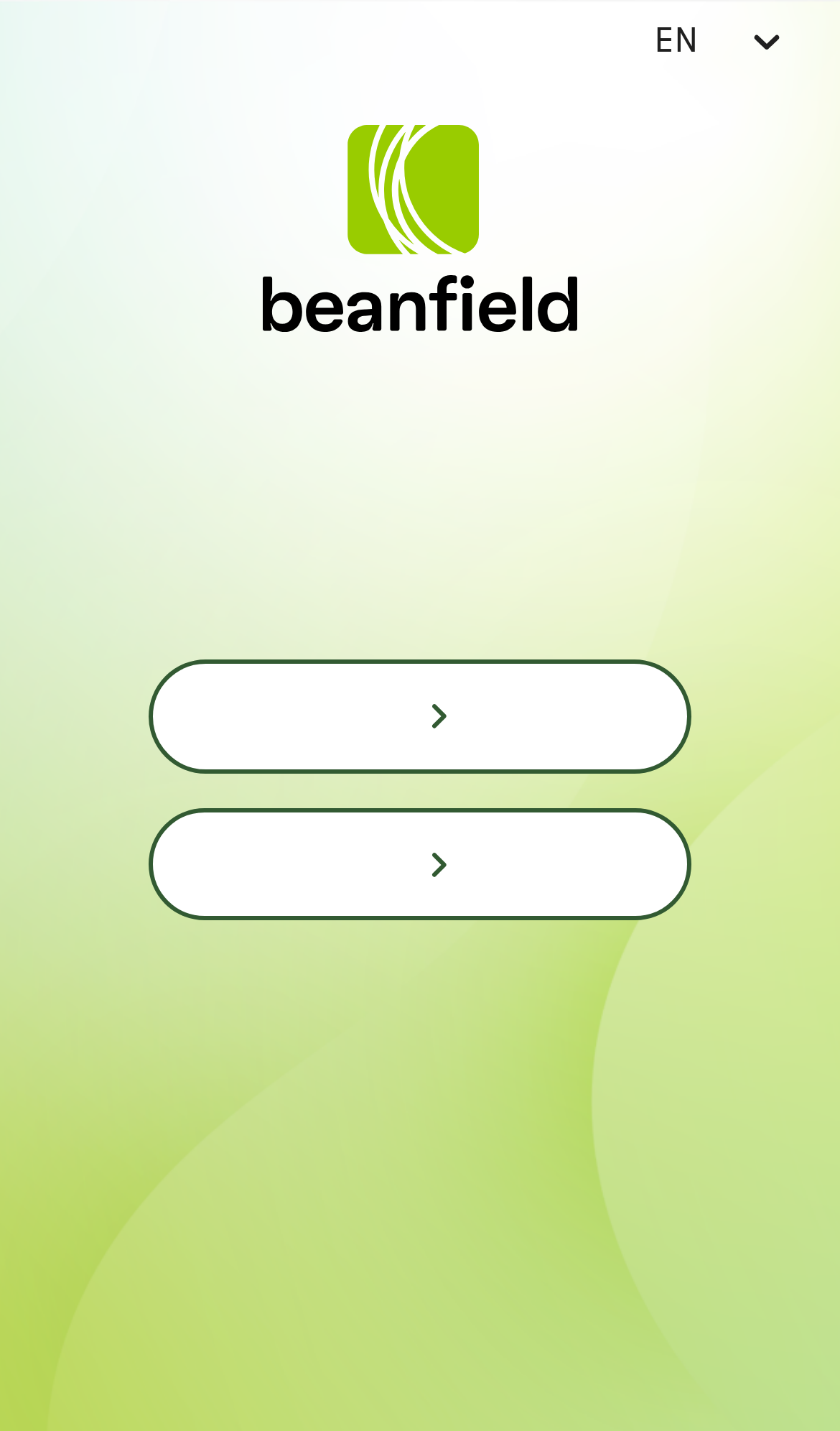Is there an image on the webpage?
Using the visual information, respond with a single word or phrase.

Yes